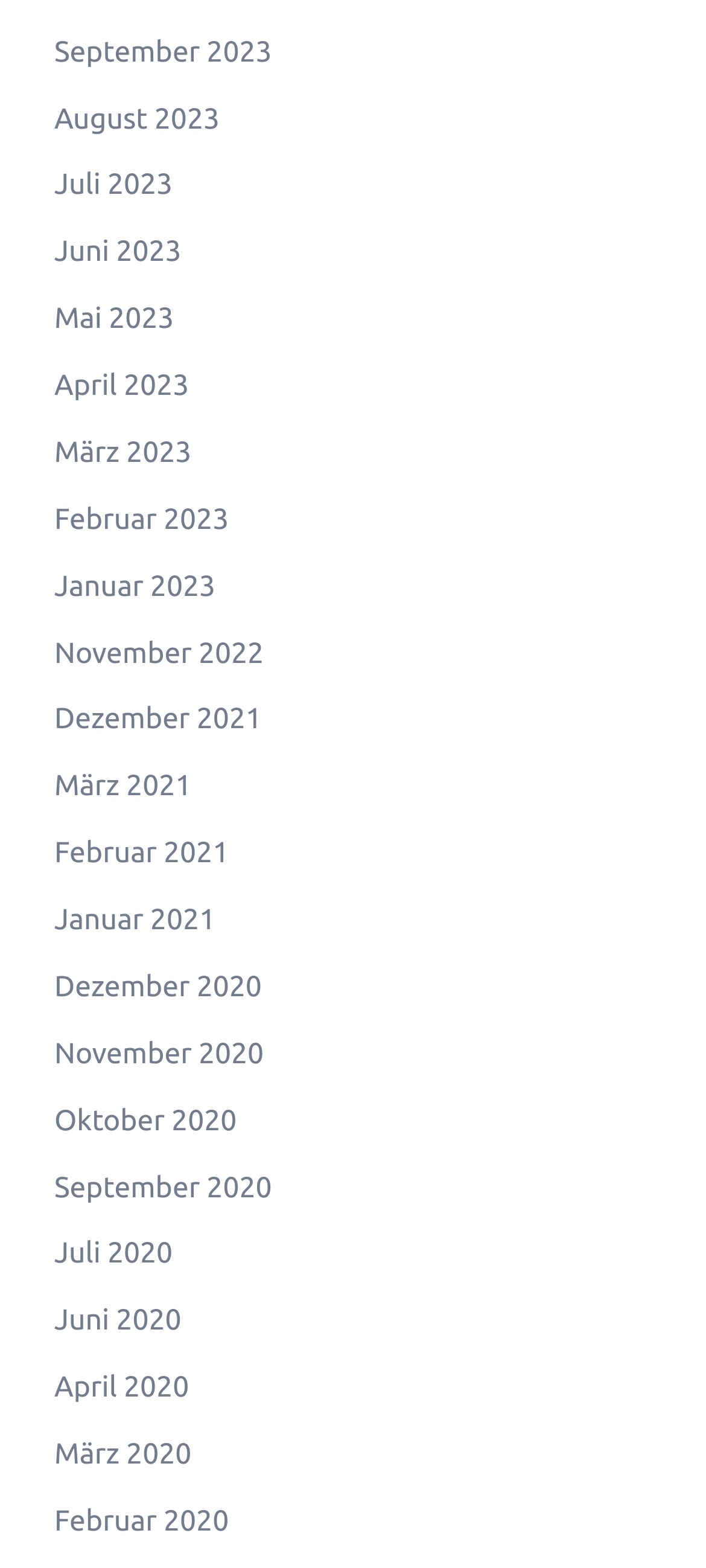Locate the bounding box coordinates of the clickable element to fulfill the following instruction: "go to August 2023". Provide the coordinates as four float numbers between 0 and 1 in the format [left, top, right, bottom].

[0.077, 0.065, 0.311, 0.086]